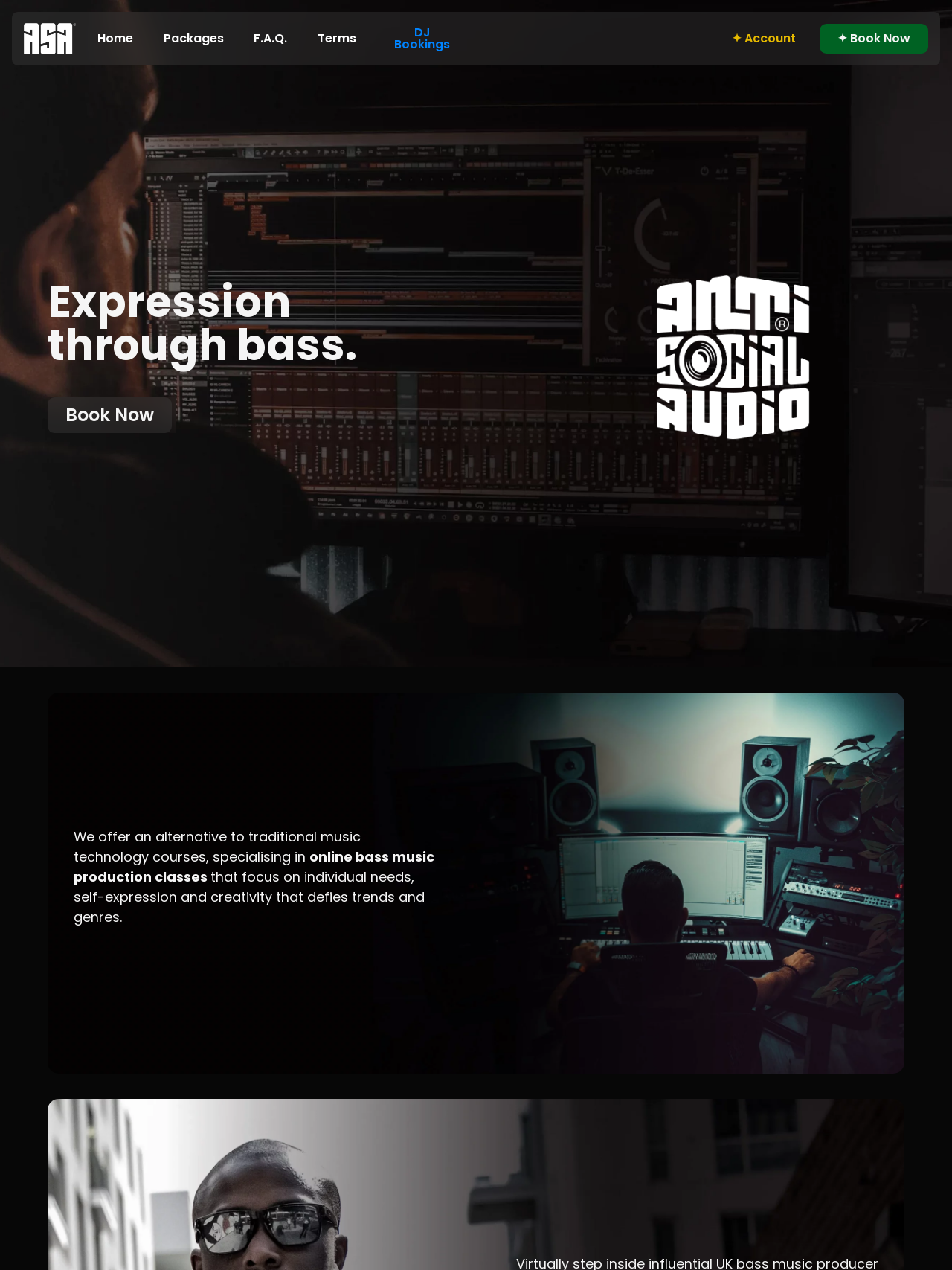Locate the bounding box coordinates of the clickable area needed to fulfill the instruction: "Click the 'Home' link".

[0.093, 0.019, 0.15, 0.042]